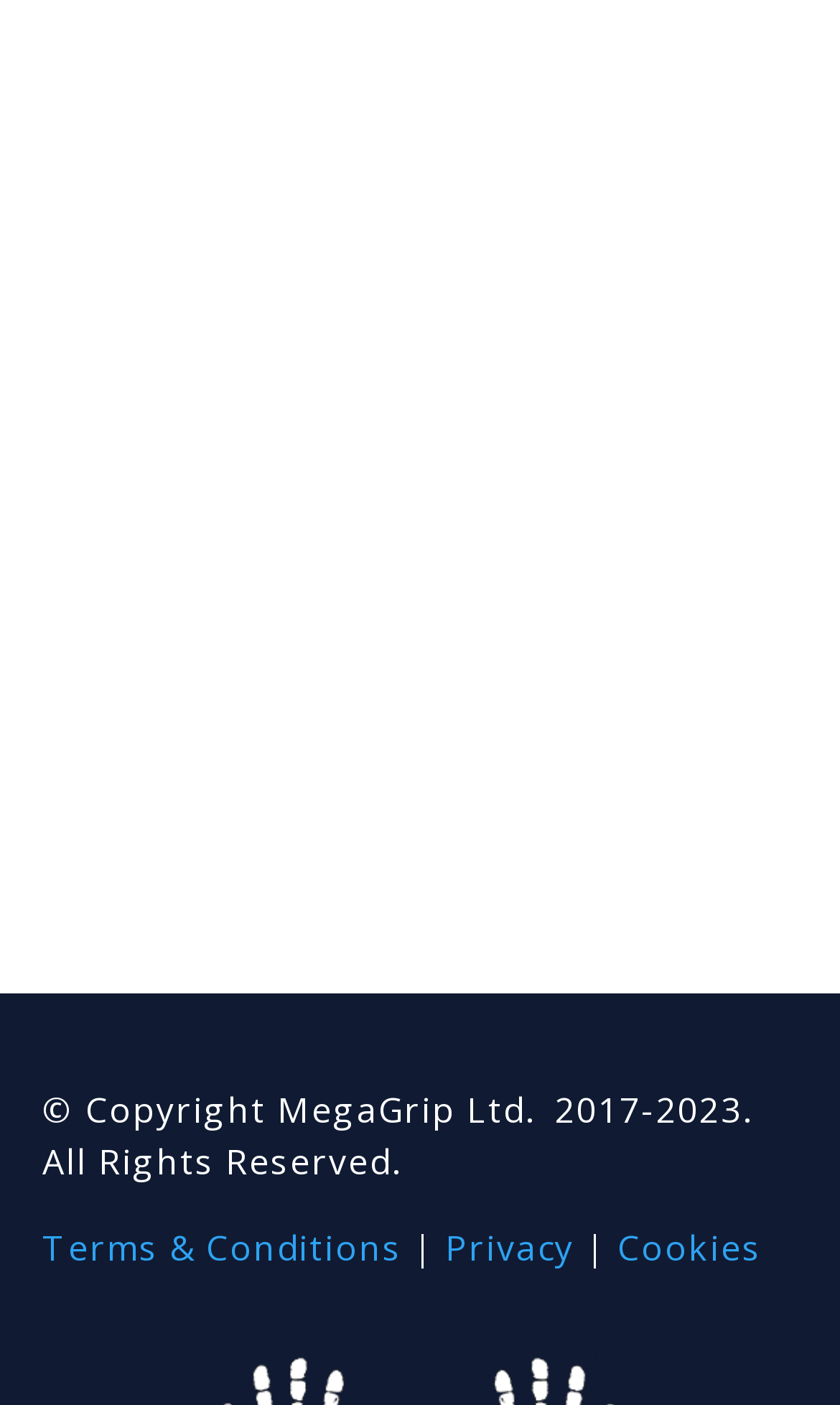Provide a brief response to the question using a single word or phrase: 
What is the purpose of the textbox?

Subscription